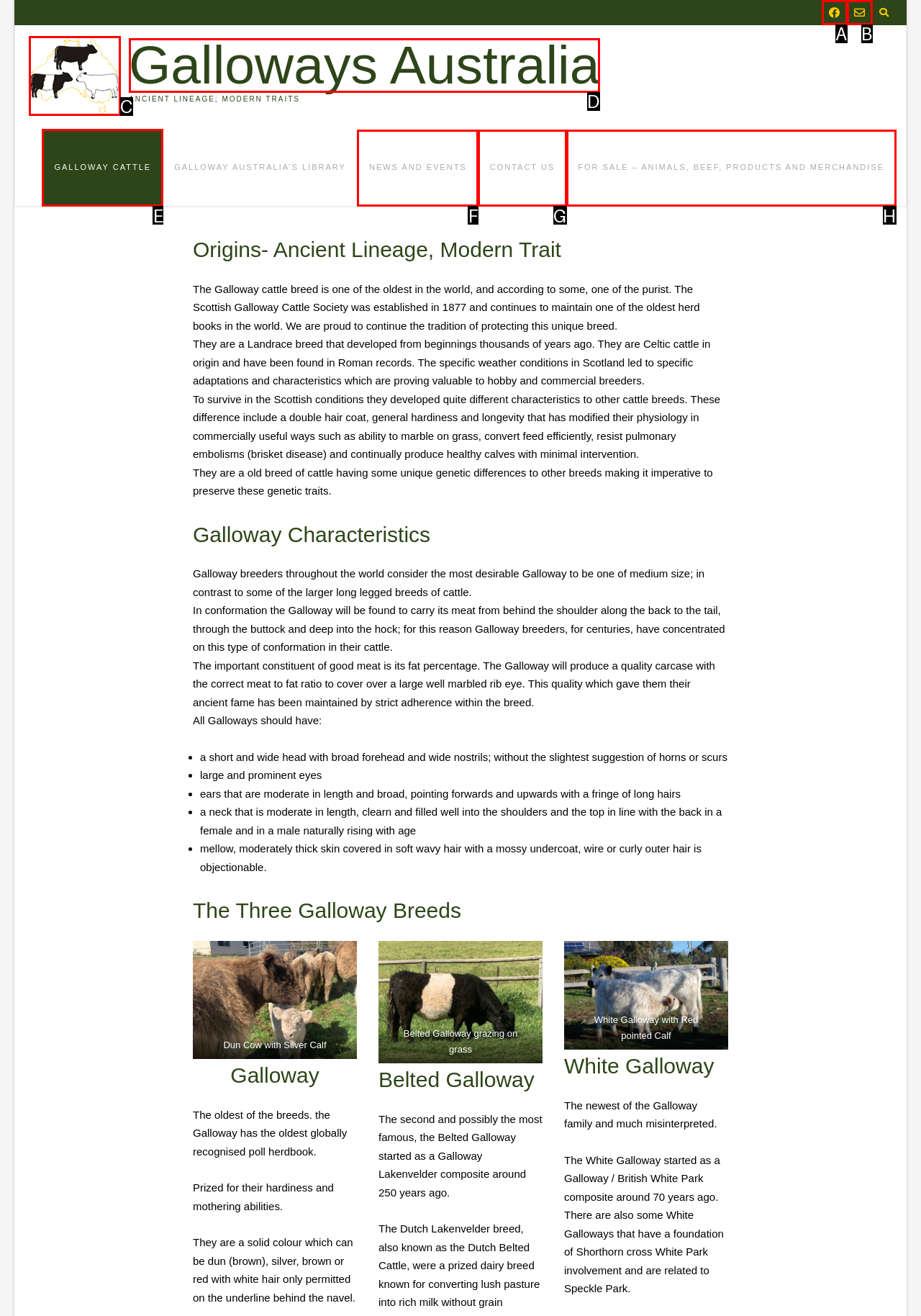Select the HTML element to finish the task: Navigate to GALLOWAY CATTLE page Reply with the letter of the correct option.

E